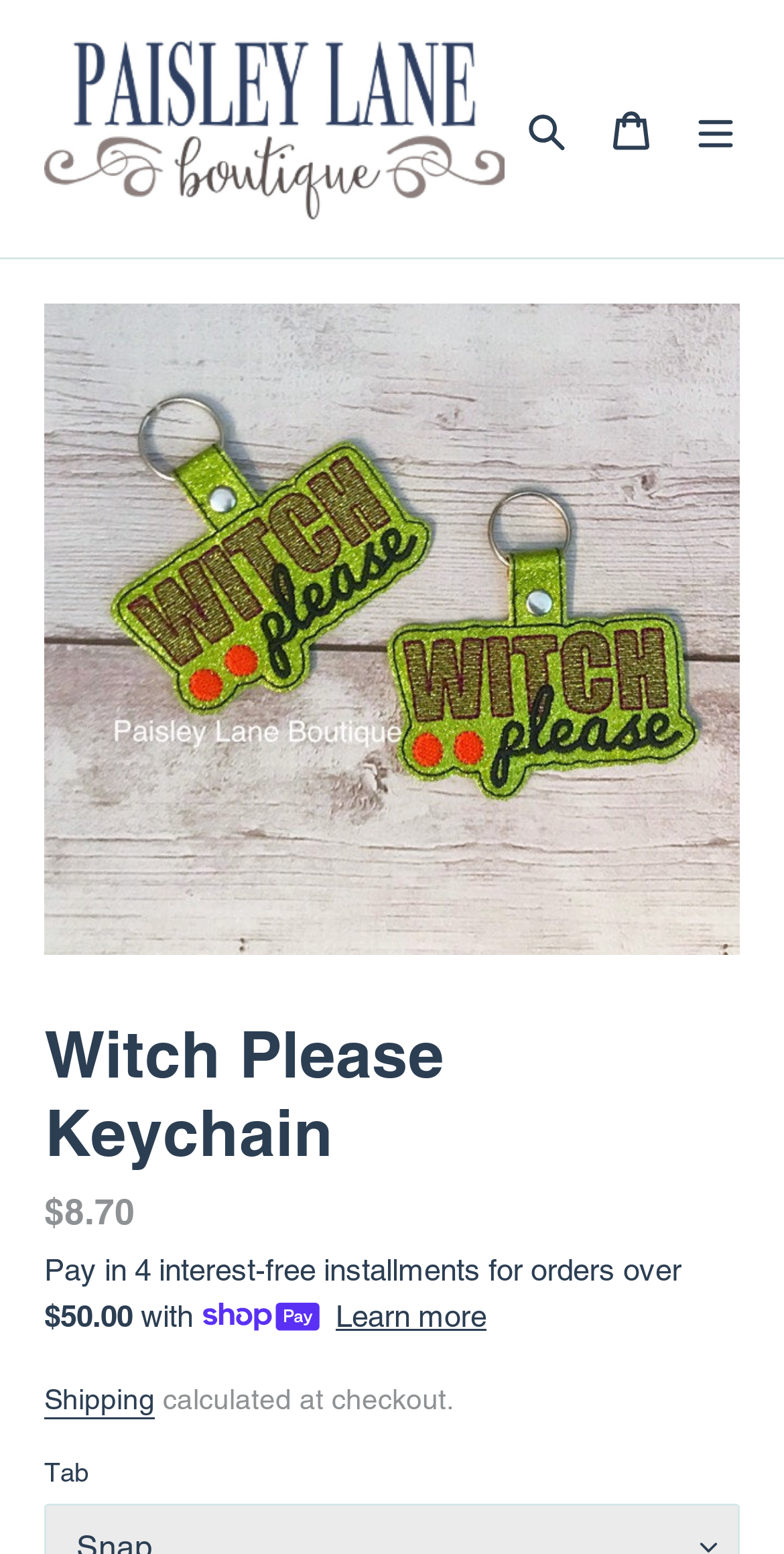Elaborate on the information and visuals displayed on the webpage.

This webpage is about a product called "Witch Please Keychain" sold by Paisley Lane Boutique. At the top left, there is a link to the boutique's homepage, accompanied by a small logo image. Next to it, there are three buttons: "Search", "Cart", and "Menu". 

Below the top navigation bar, there is a large image of the keychain, which takes up most of the width of the page. Above the image, there is a heading that reads "Witch Please Keychain". 

Below the image, there is a description list that provides details about the product. The list includes the regular price of the keychain, which is $8.70. There is also a message about paying in 4 interest-free installments for orders over $50.00, with a "Learn more" button and a "Shop Pay" logo image next to it. 

At the bottom of the page, there is a link to the "Shipping" information, which is accompanied by a note that the shipping cost will be calculated at checkout. Finally, there is a "Tab" label at the very bottom of the page.